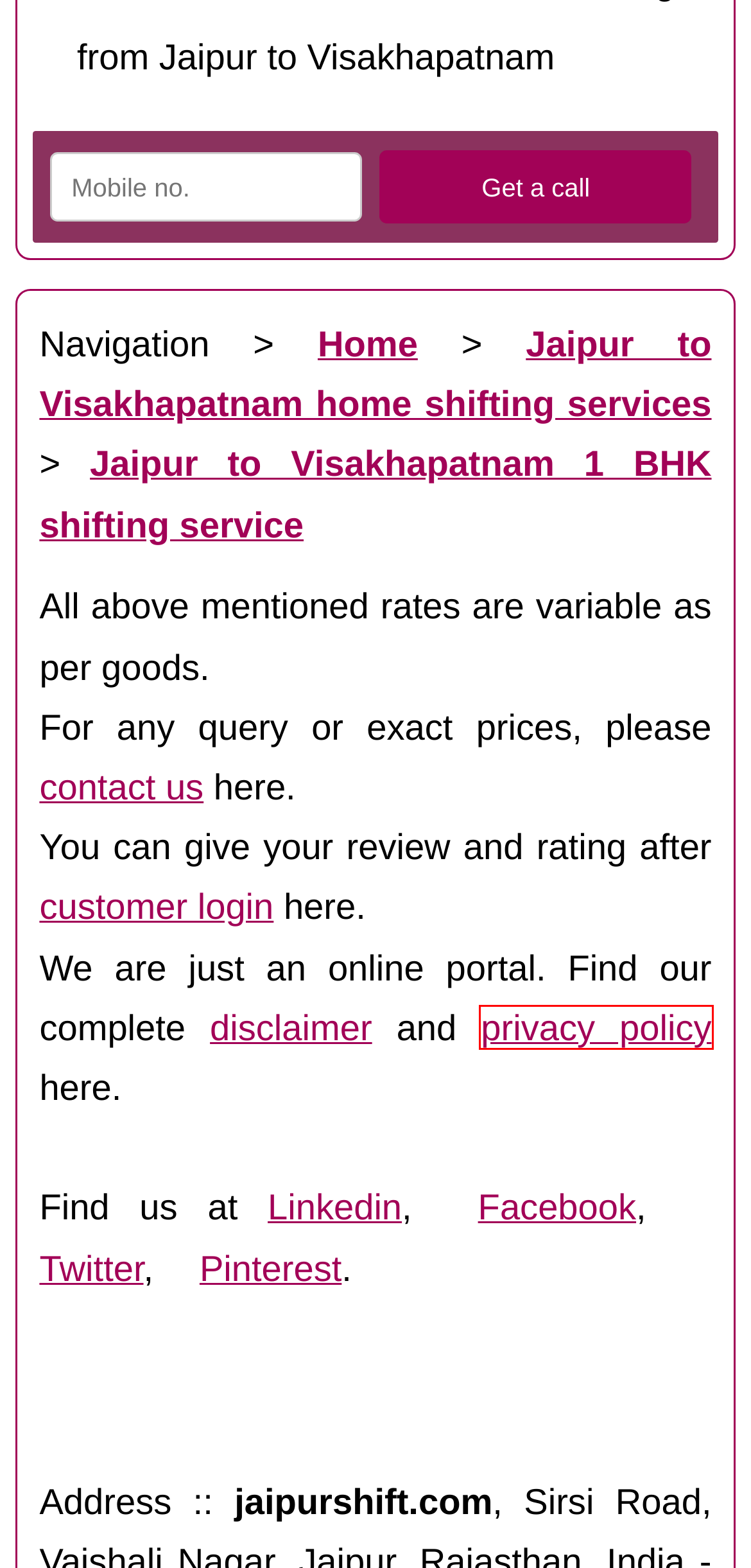You are provided a screenshot of a webpage featuring a red bounding box around a UI element. Choose the webpage description that most accurately represents the new webpage after clicking the element within the red bounding box. Here are the candidates:
A. Vehicle shifting services Jaipur in 355/- Rs
B. Contact us for all Jaipur shifting services
C. Disclaimer - Jaipur shifting services
D. Jaipur packers and movers services from 4,430/- Rs
E. Plant shifting services Jaipur in 44,389/- Rs
F. Jaipur to Cuttack packers movers @ 2,543/- Rs
G. Privacy policy - Jaipur shifting services
H. Jaipur to Visakhapatnam 1 BHK shifting... | Protected by DMCA.com

G